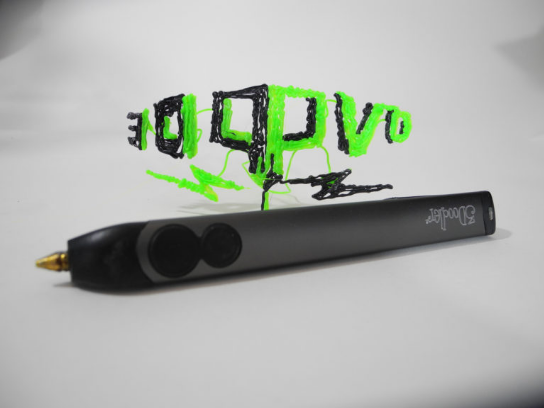Generate a comprehensive description of the image.

The image showcases a 3Doodler pen, a popular tool designed for creating three-dimensional structures. The pen is prominently placed in the foreground, featuring a sleek black design with a golden tip and two control buttons. Behind the pen, a vibrant green structure is brought to life, demonstrating the creative potential of 3D printing pens. The design appears to be a playful representation of text or graphics that illustrate the versatility of the pen, making it clear that these tools are not just functional but also encourage artistic expression. This image captures the essence of creativity in the realm of 3D printing, inviting viewers to explore new artistic possibilities.